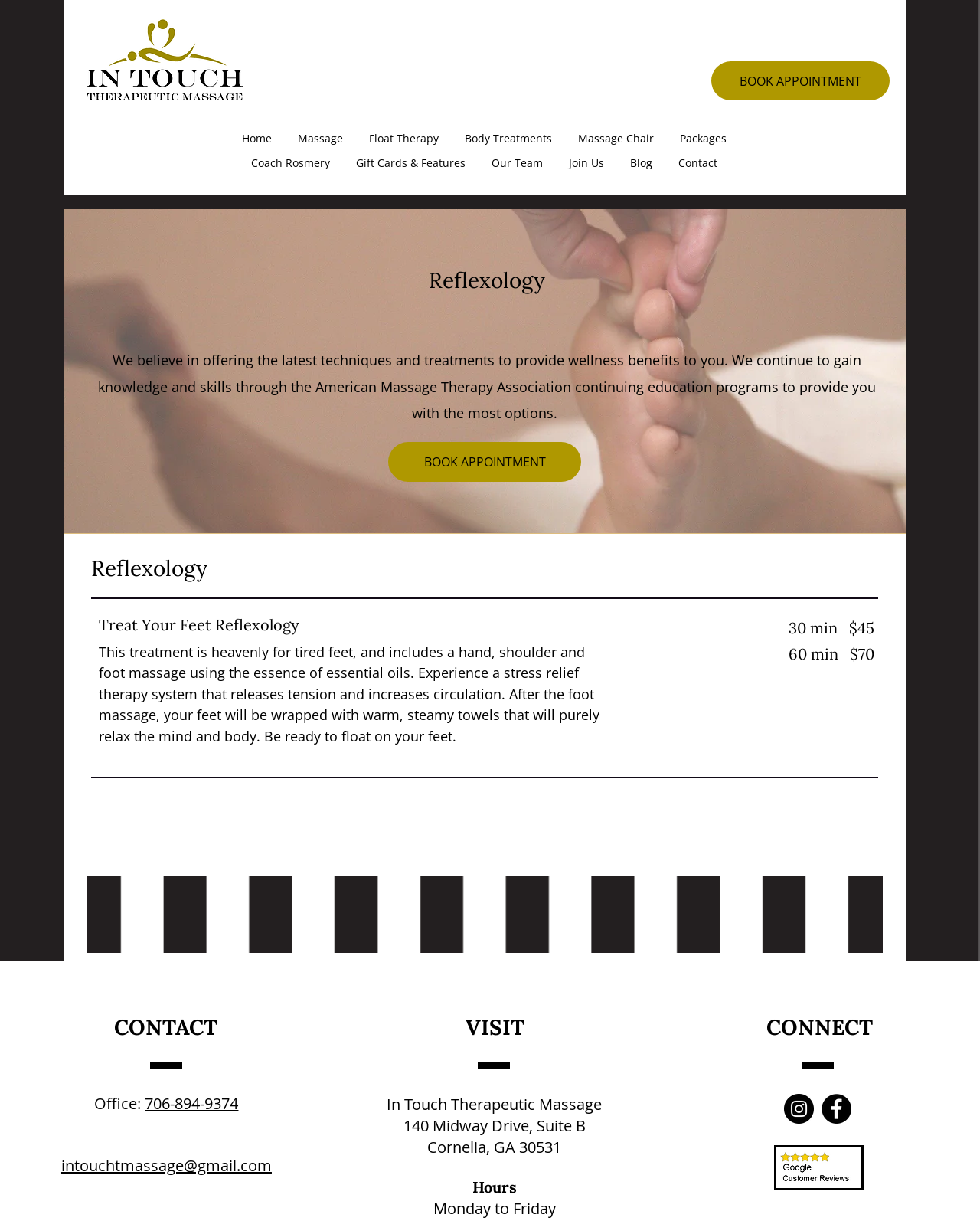What is the price of a 60-minute reflexology treatment?
Please analyze the image and answer the question with as much detail as possible.

The webpage lists the prices of reflexology treatments, including a 60-minute treatment for $70, as indicated by the heading '30 min $45 60 min $70'.